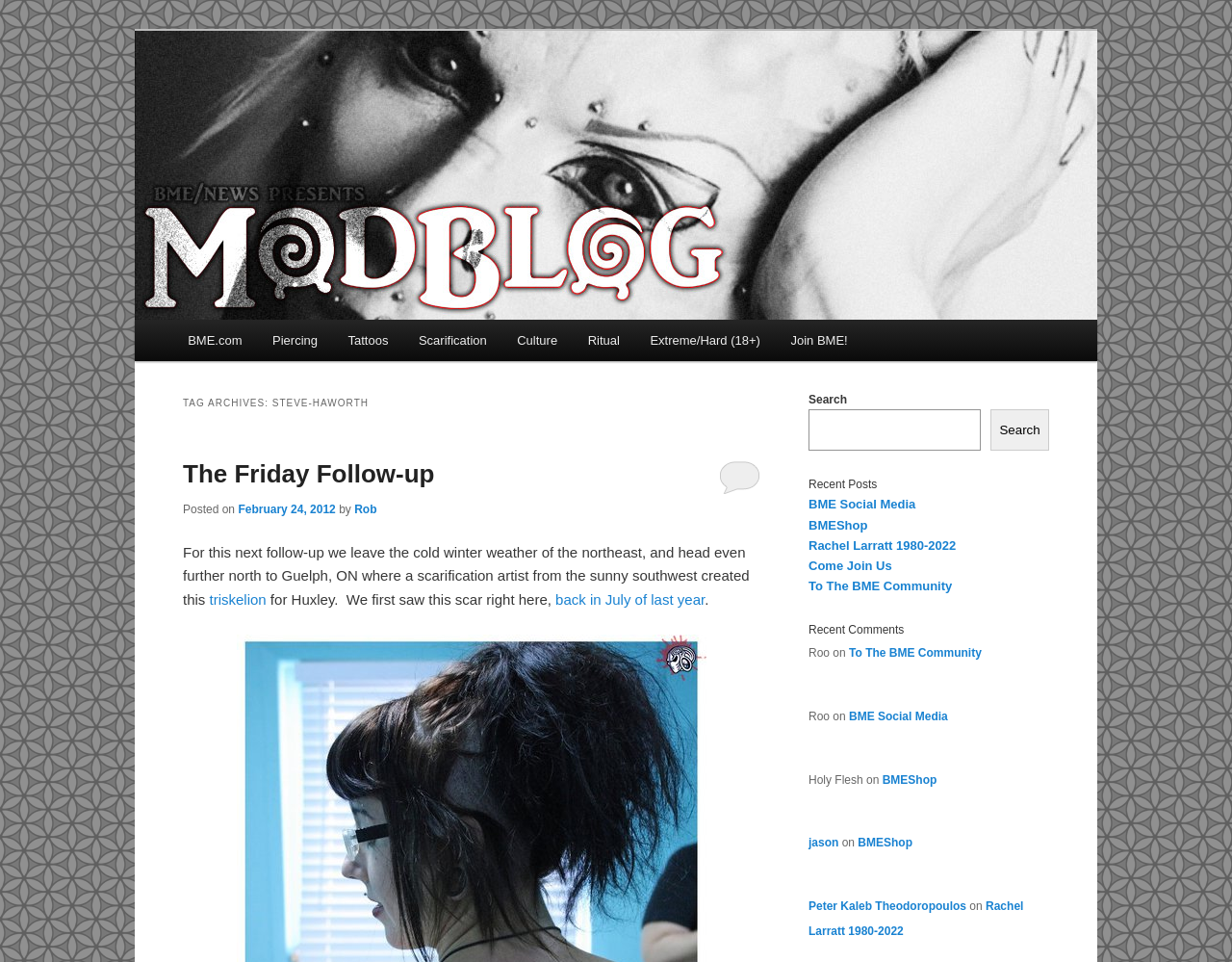Are there recent comments listed on this webpage?
Can you provide a detailed and comprehensive answer to the question?

There is a section on the webpage labeled 'Recent Comments', which suggests that it lists recent comments made on the website.